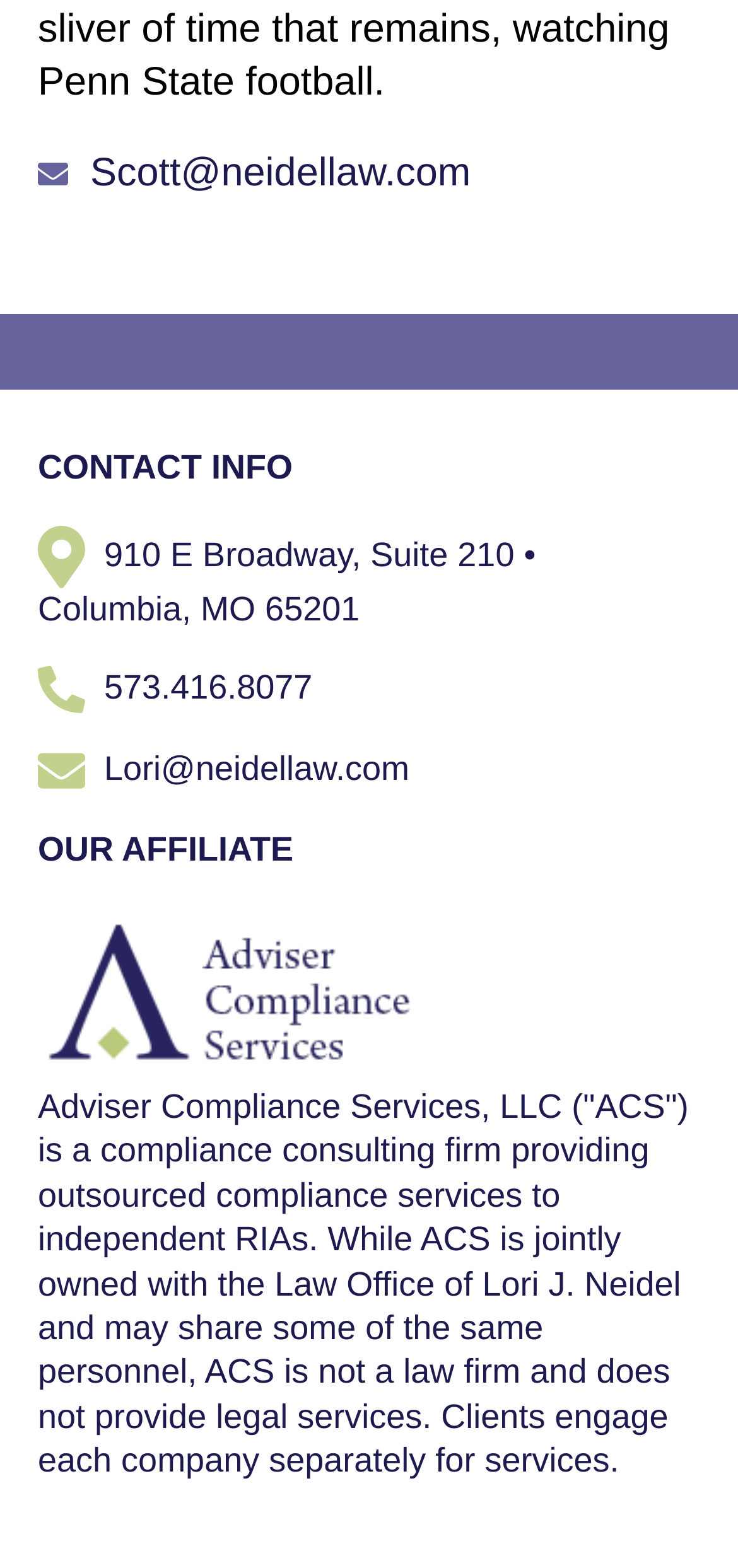Can you give a detailed response to the following question using the information from the image? What is the phone number of the office?

I found the phone number of the office by looking at the link element with the OCR text '573.416.8077' which is located below the address of the office.